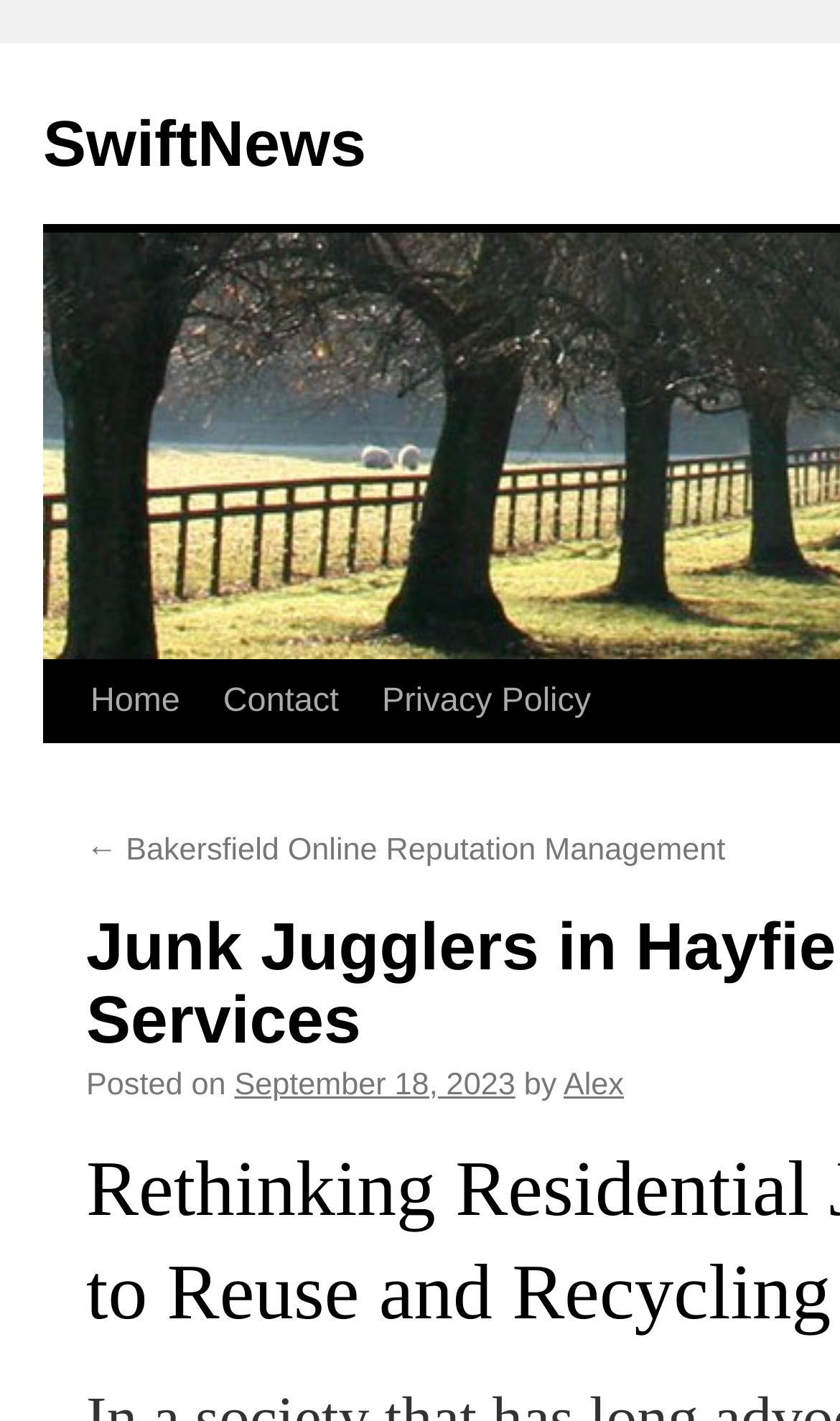Identify the first-level heading on the webpage and generate its text content.

Junk Jugglers in Hayfield: Nearby Moving Services